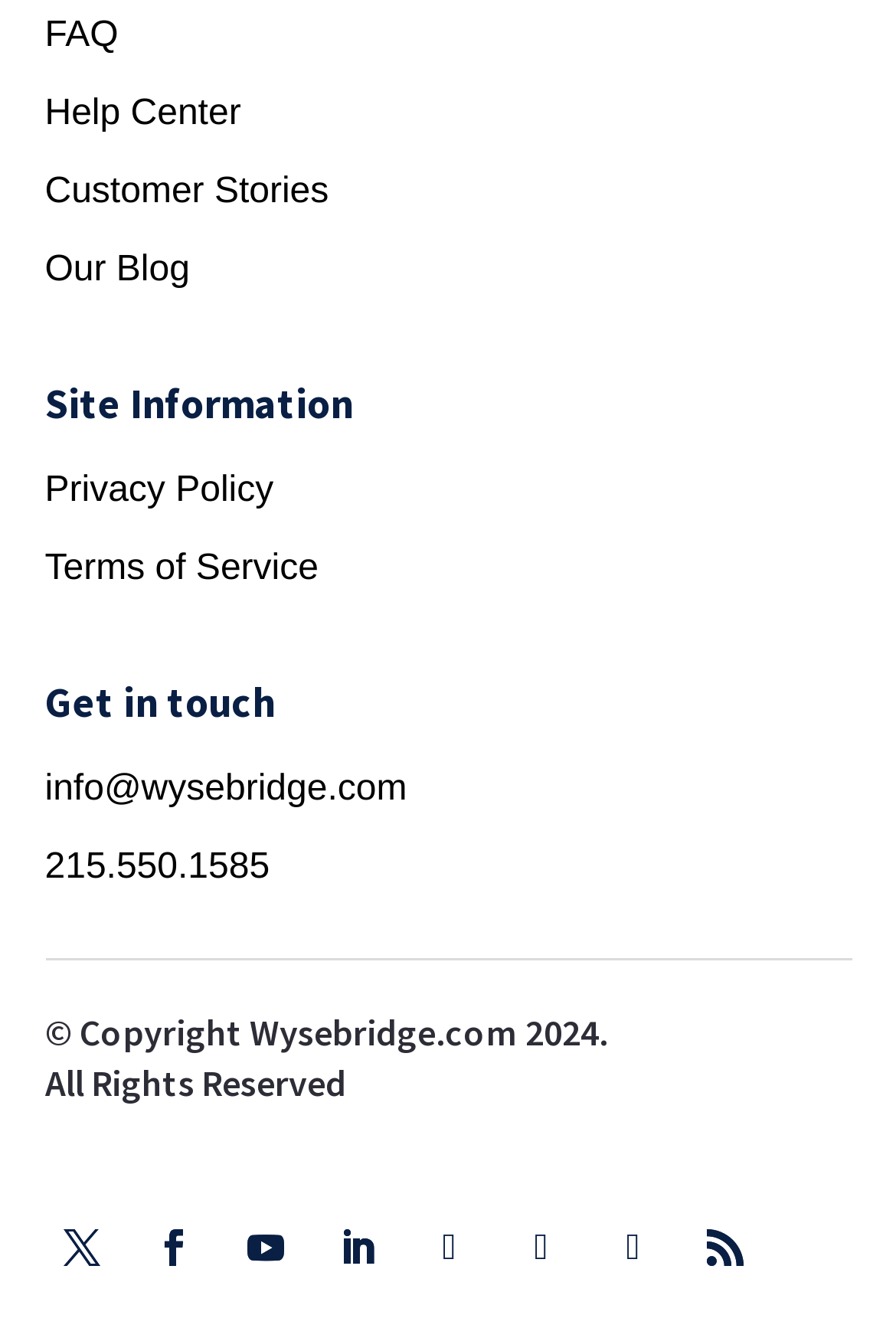Using the information from the screenshot, answer the following question thoroughly:
How many social media links are available?

The social media links can be found at the bottom of the webpage, in the 'Site Information' section. There are six social media links available, represented by icons, including Facebook, Twitter, LinkedIn, Instagram, YouTube, and Pinterest.